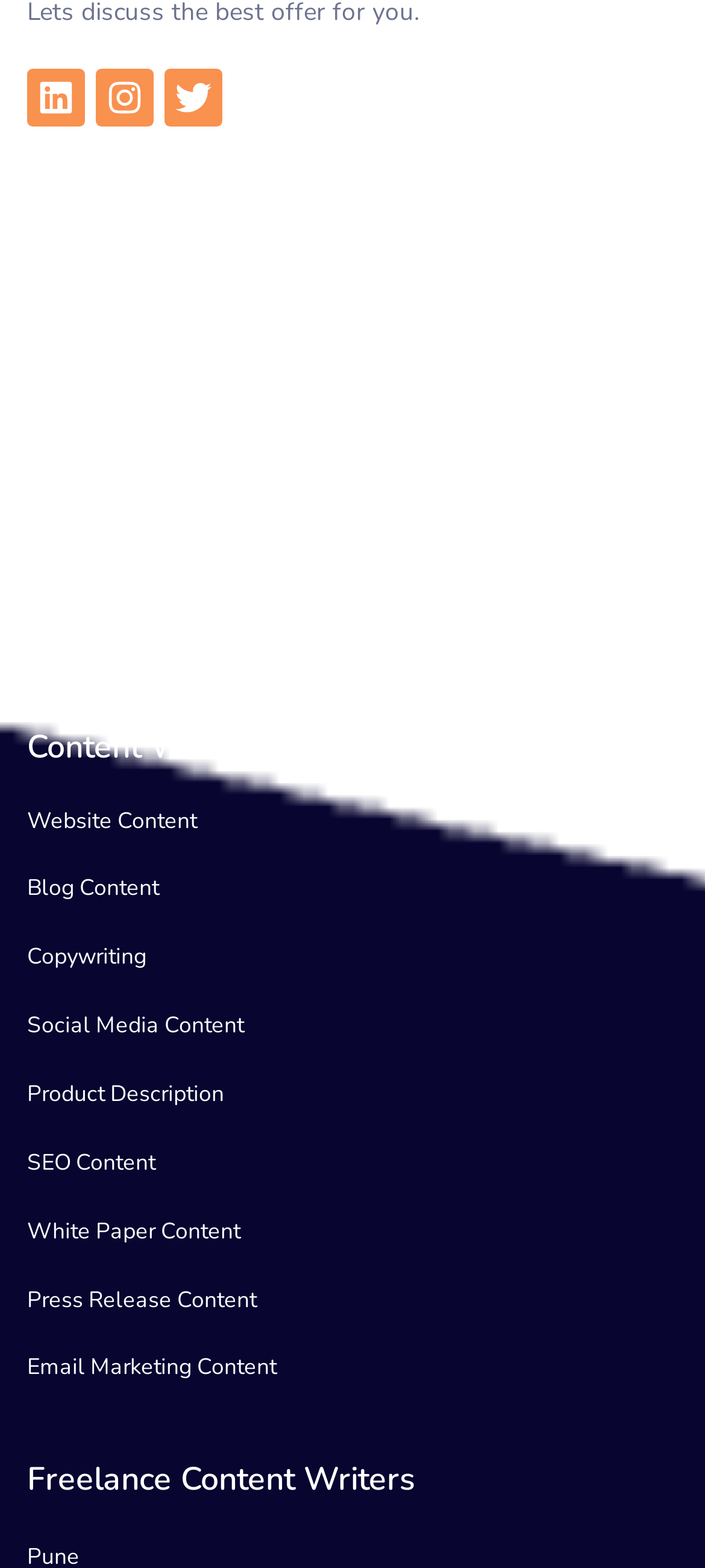Provide the bounding box coordinates for the UI element that is described by this text: "Instagram". The coordinates should be in the form of four float numbers between 0 and 1: [left, top, right, bottom].

[0.136, 0.044, 0.218, 0.08]